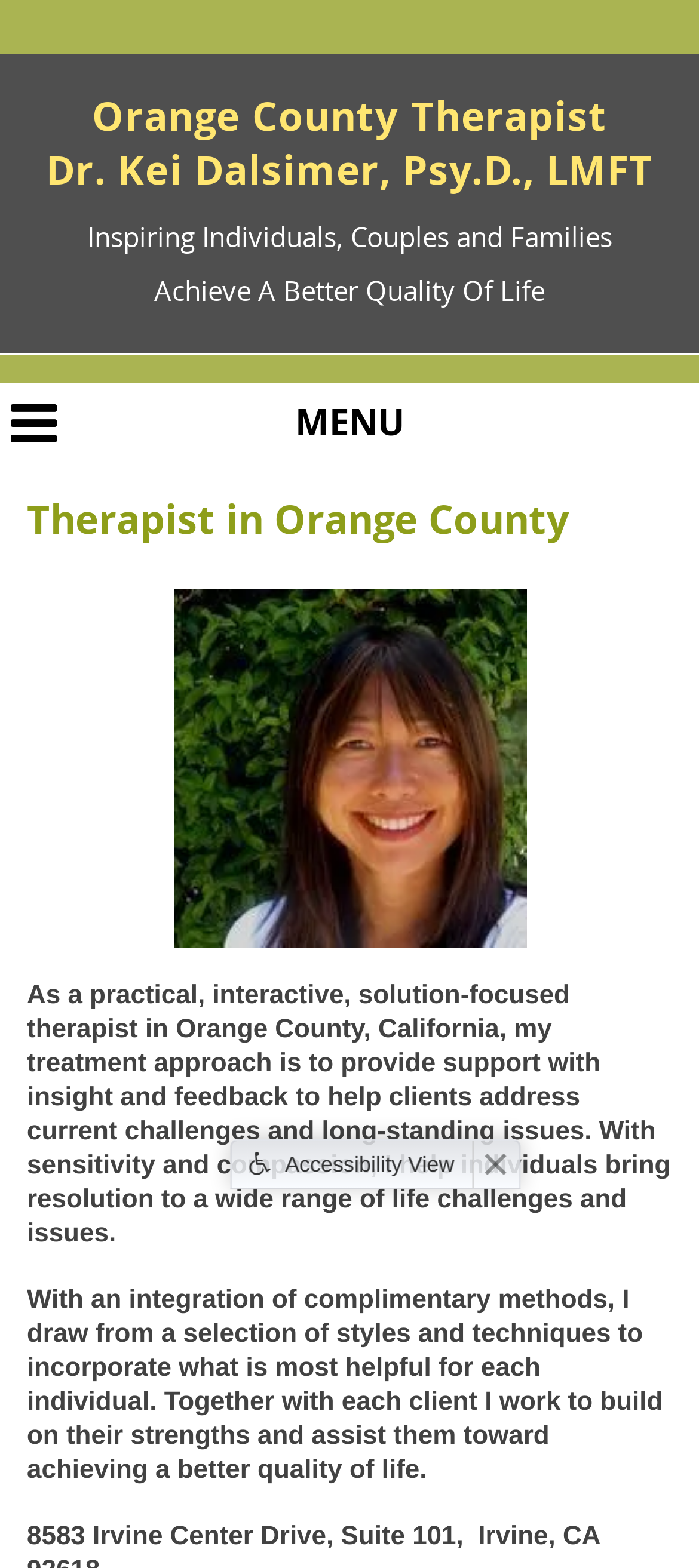Please identify the webpage's heading and generate its text content.

Therapist in Orange County